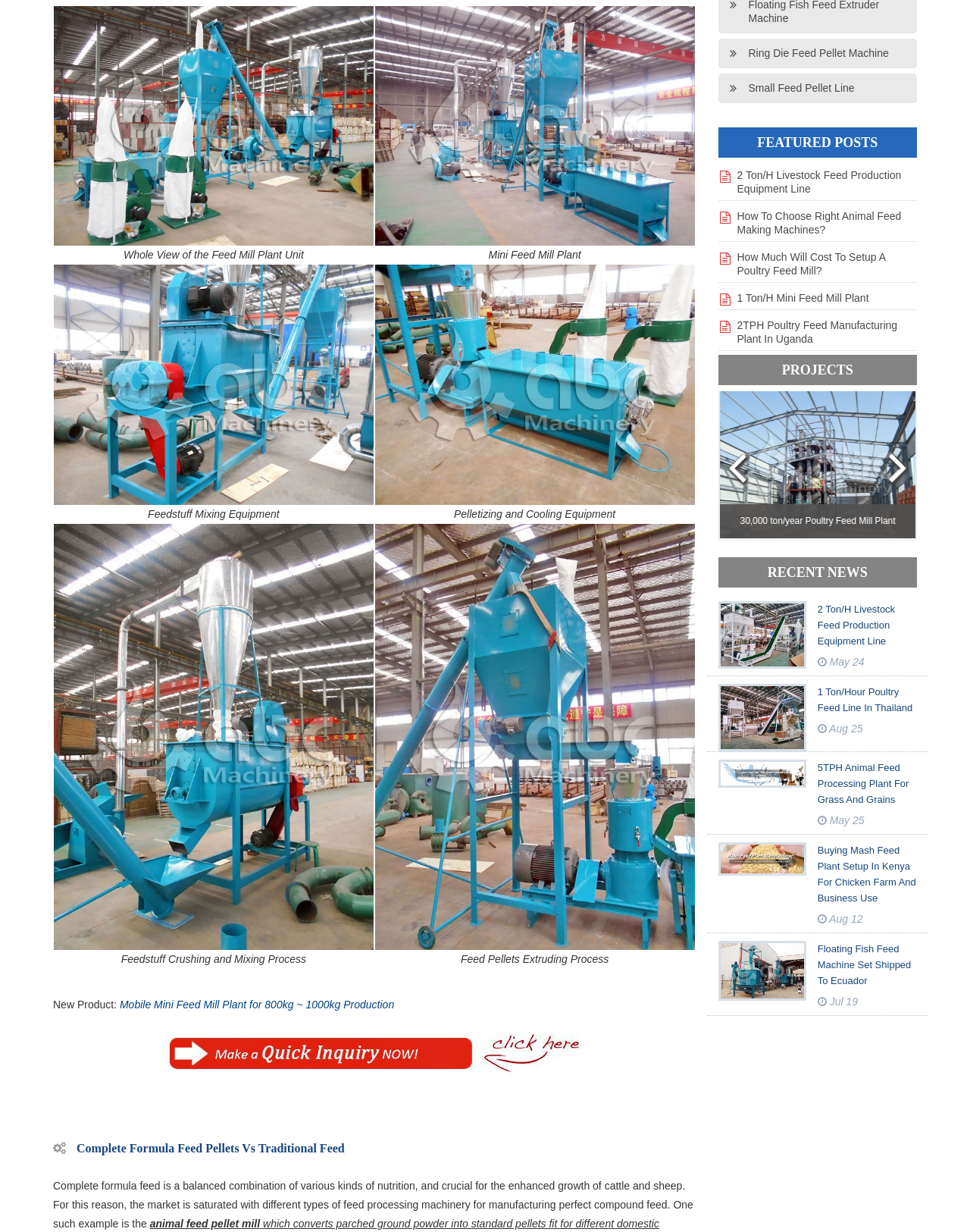Locate the bounding box coordinates of the element that needs to be clicked to carry out the instruction: "View the 2 ton/h livestock feed production equipment line". The coordinates should be given as four float numbers ranging from 0 to 1, i.e., [left, top, right, bottom].

[0.74, 0.488, 0.831, 0.543]